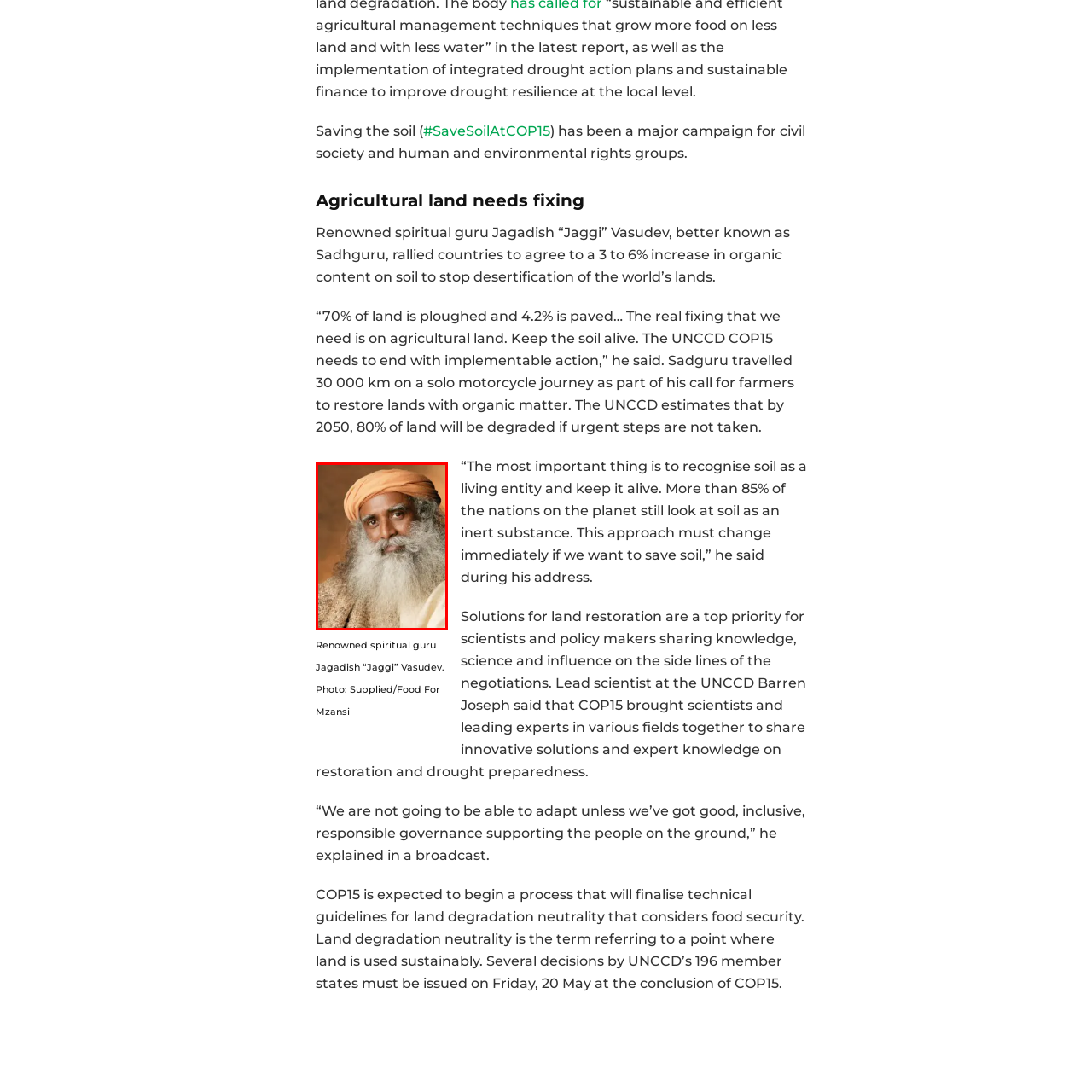Direct your attention to the part of the image marked by the red boundary and give a detailed response to the following question, drawing from the image: What is the significance of soil health?

According to Sadhguru, healthy soil is vital for future generations, emphasizing the critical role of soil health in agricultural sustainability, as mentioned in the caption.